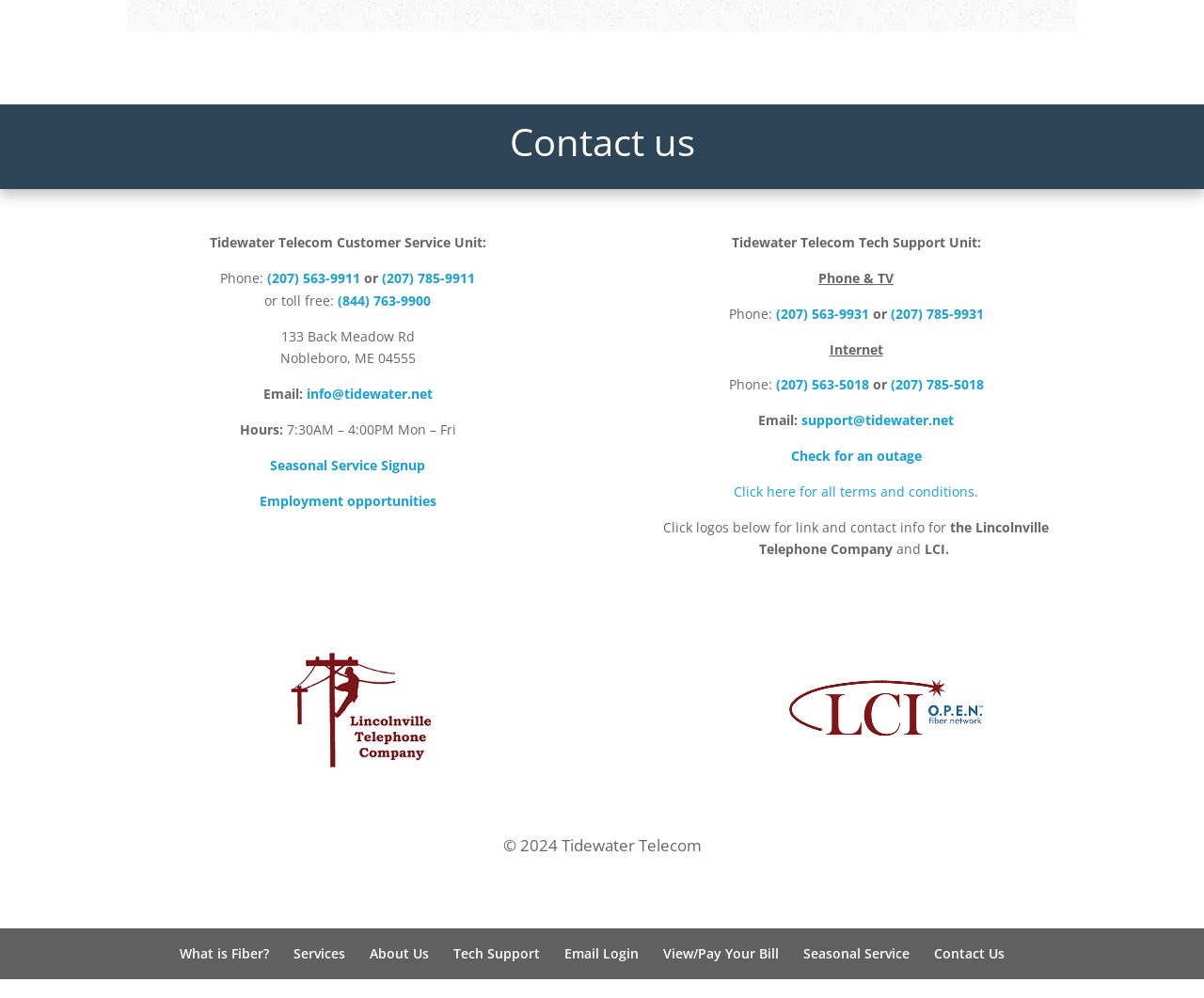Using the elements shown in the image, answer the question comprehensively: What is the address of the Customer Service Unit?

I found the address by looking at the 'Contact us' section, where it lists the address of the Customer Service Unit. The address listed is 133 Back Meadow Rd, Nobleboro, ME 04555.